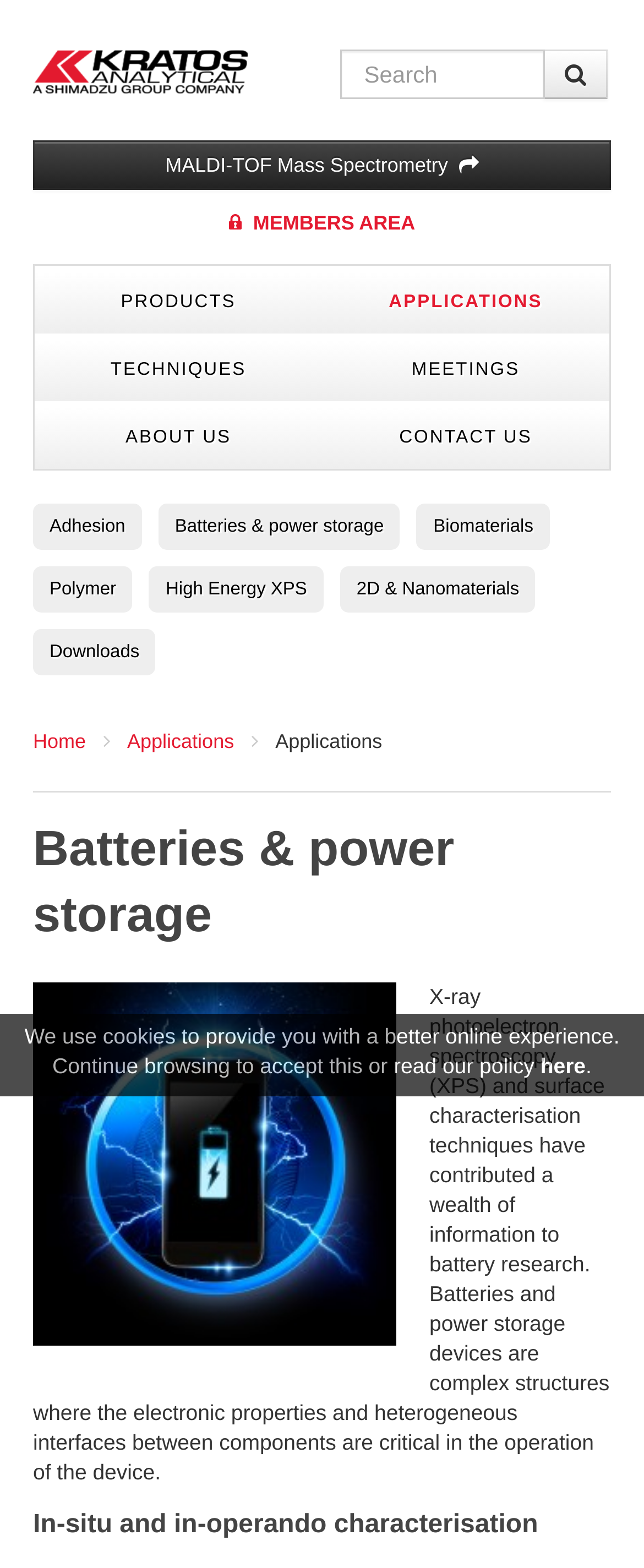Please identify the webpage's heading and generate its text content.

Batteries & power storage